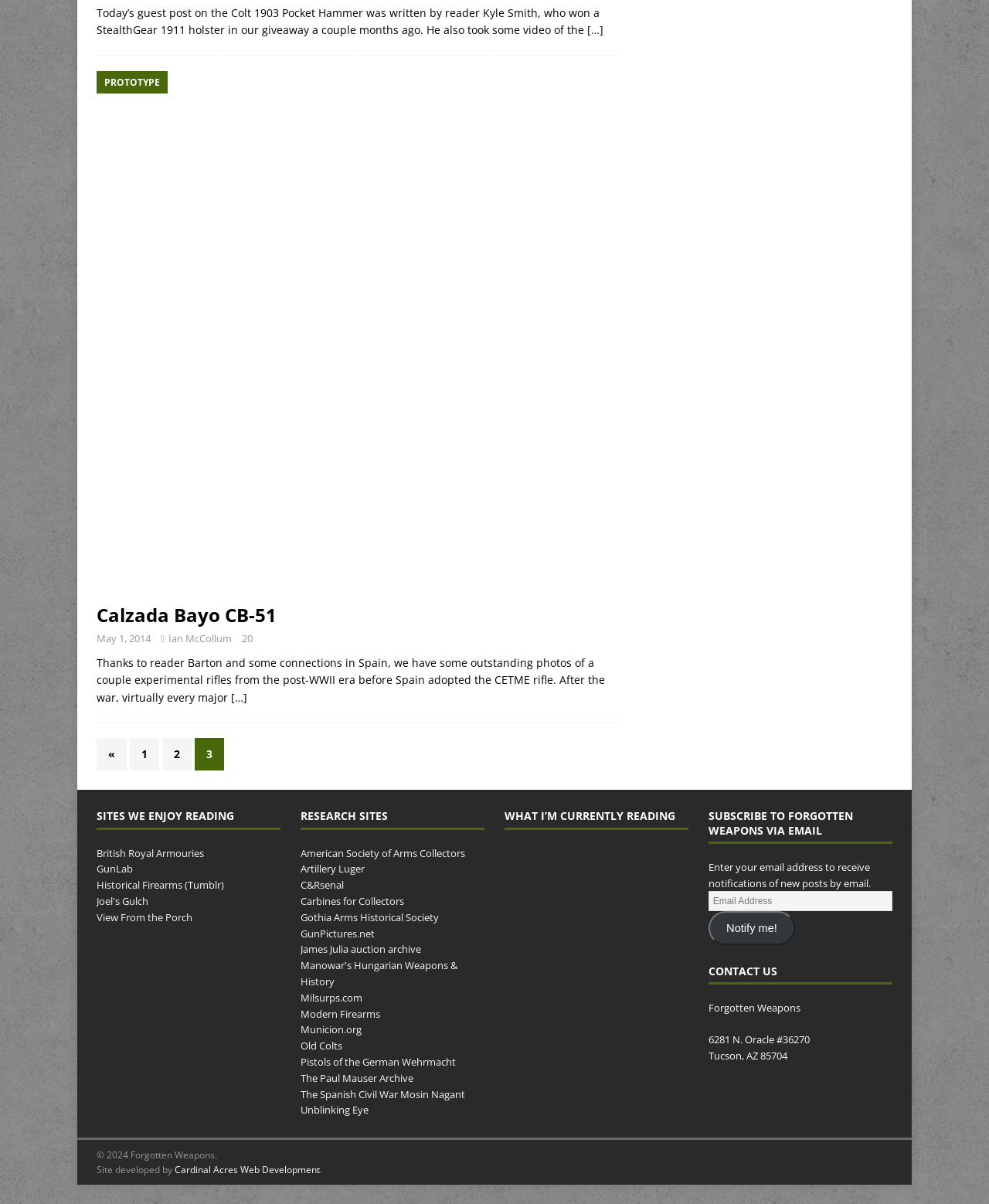Please locate the bounding box coordinates for the element that should be clicked to achieve the following instruction: "Click the link to view the website of British Royal Armouries". Ensure the coordinates are given as four float numbers between 0 and 1, i.e., [left, top, right, bottom].

[0.098, 0.703, 0.206, 0.714]